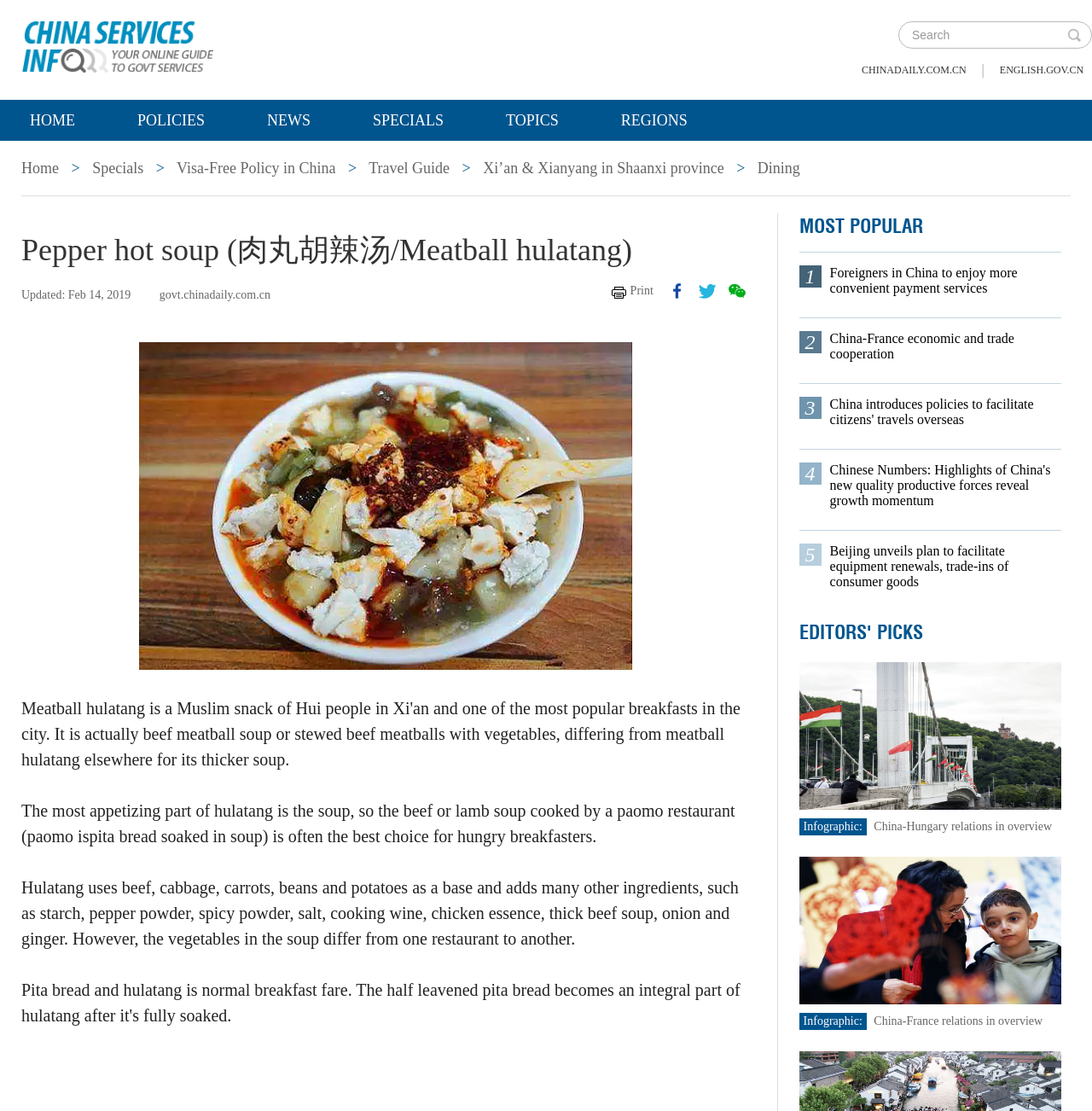Identify the bounding box coordinates for the region to click in order to carry out this instruction: "View China-Hungary relations in overview". Provide the coordinates using four float numbers between 0 and 1, formatted as [left, top, right, bottom].

[0.732, 0.656, 0.972, 0.667]